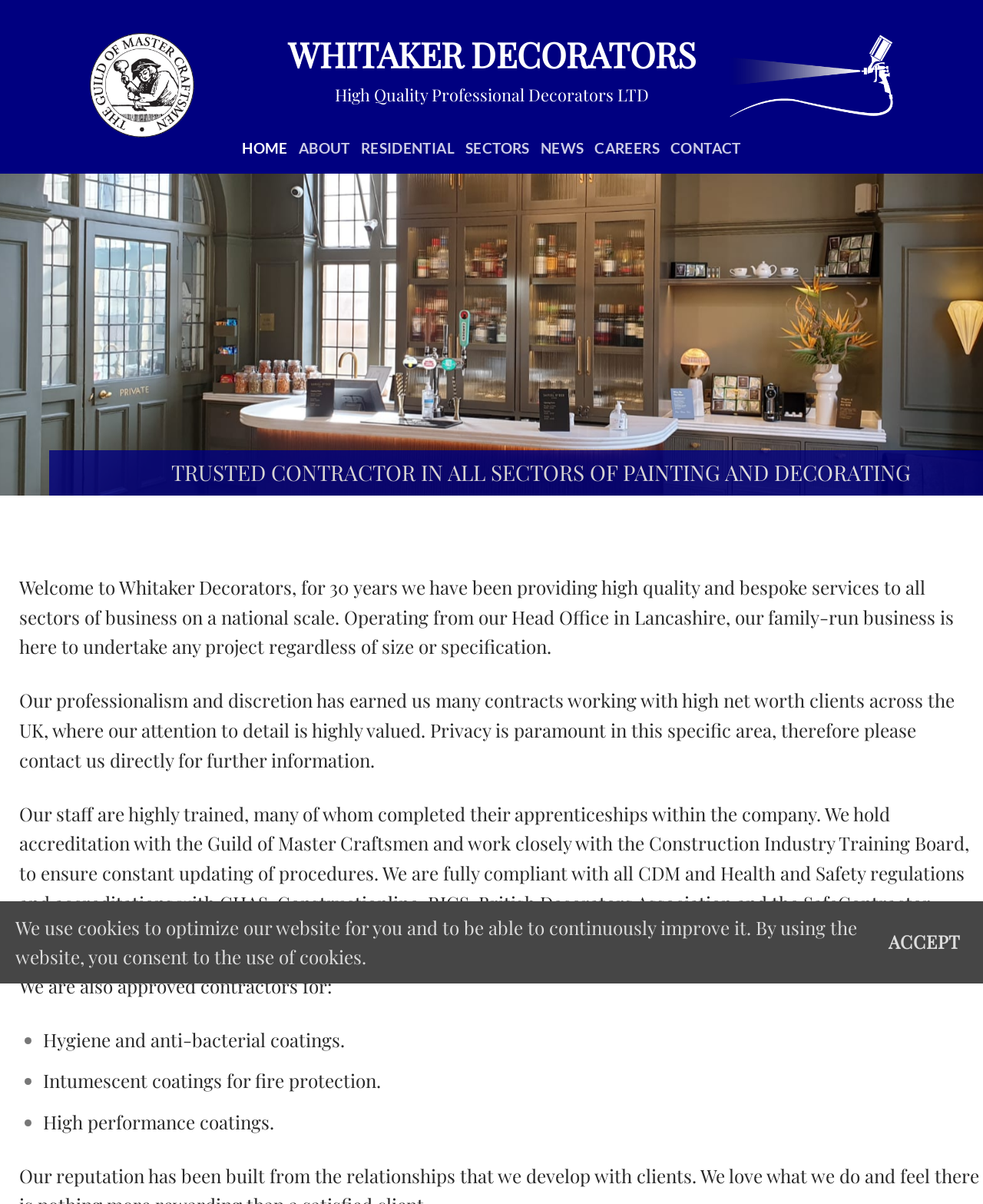Determine the coordinates of the bounding box that should be clicked to complete the instruction: "Click the ABOUT link". The coordinates should be represented by four float numbers between 0 and 1: [left, top, right, bottom].

[0.304, 0.101, 0.356, 0.144]